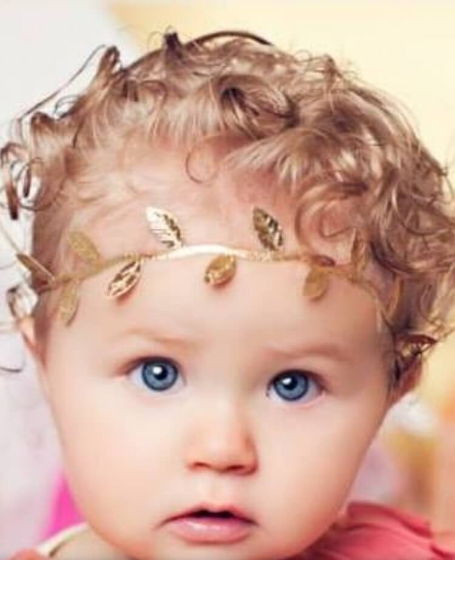What is the purpose of the headband?
Use the screenshot to answer the question with a single word or phrase.

Accessory